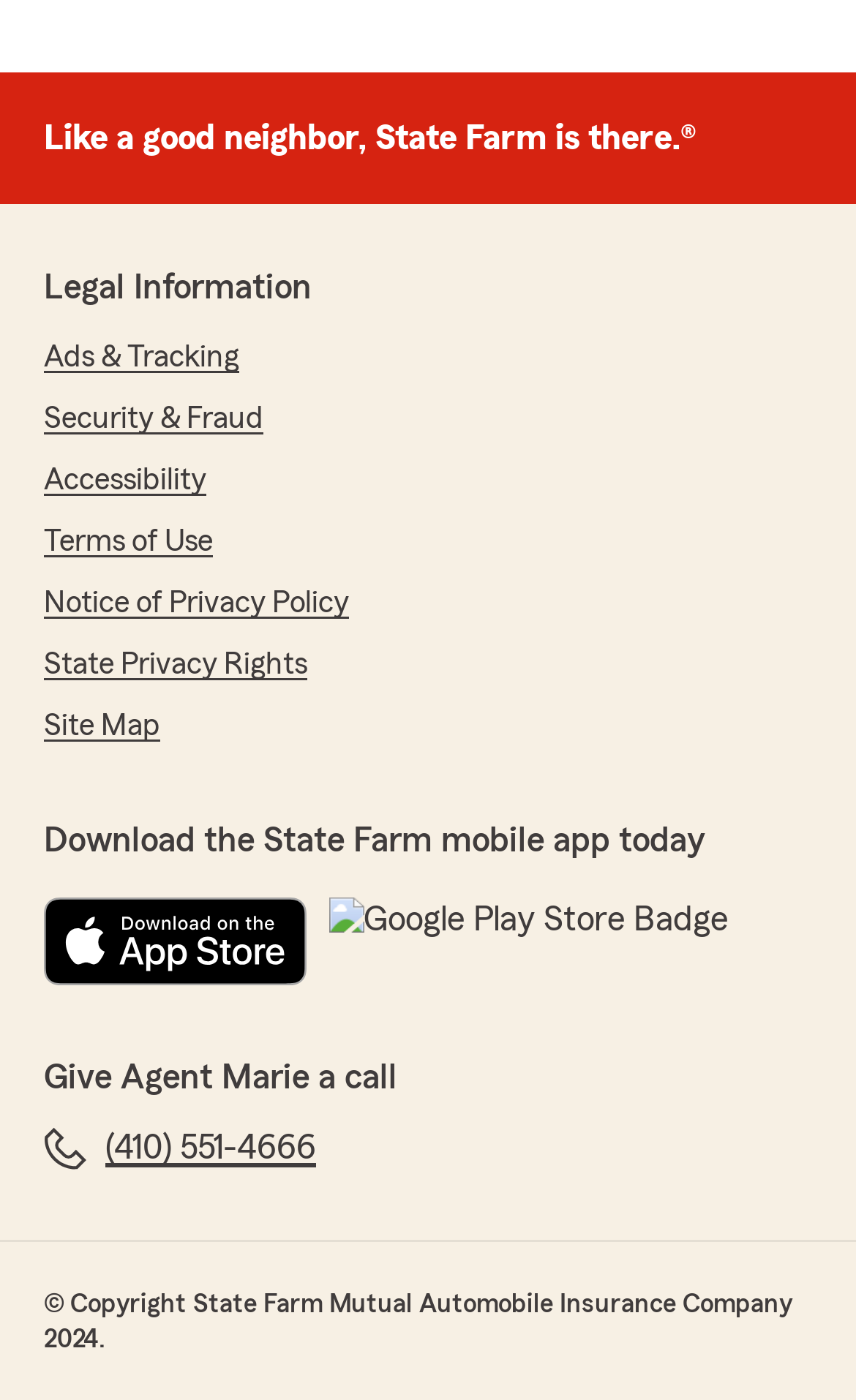Locate the bounding box of the UI element based on this description: "(410) 551-4666". Provide four float numbers between 0 and 1 as [left, top, right, bottom].

[0.051, 0.805, 0.369, 0.836]